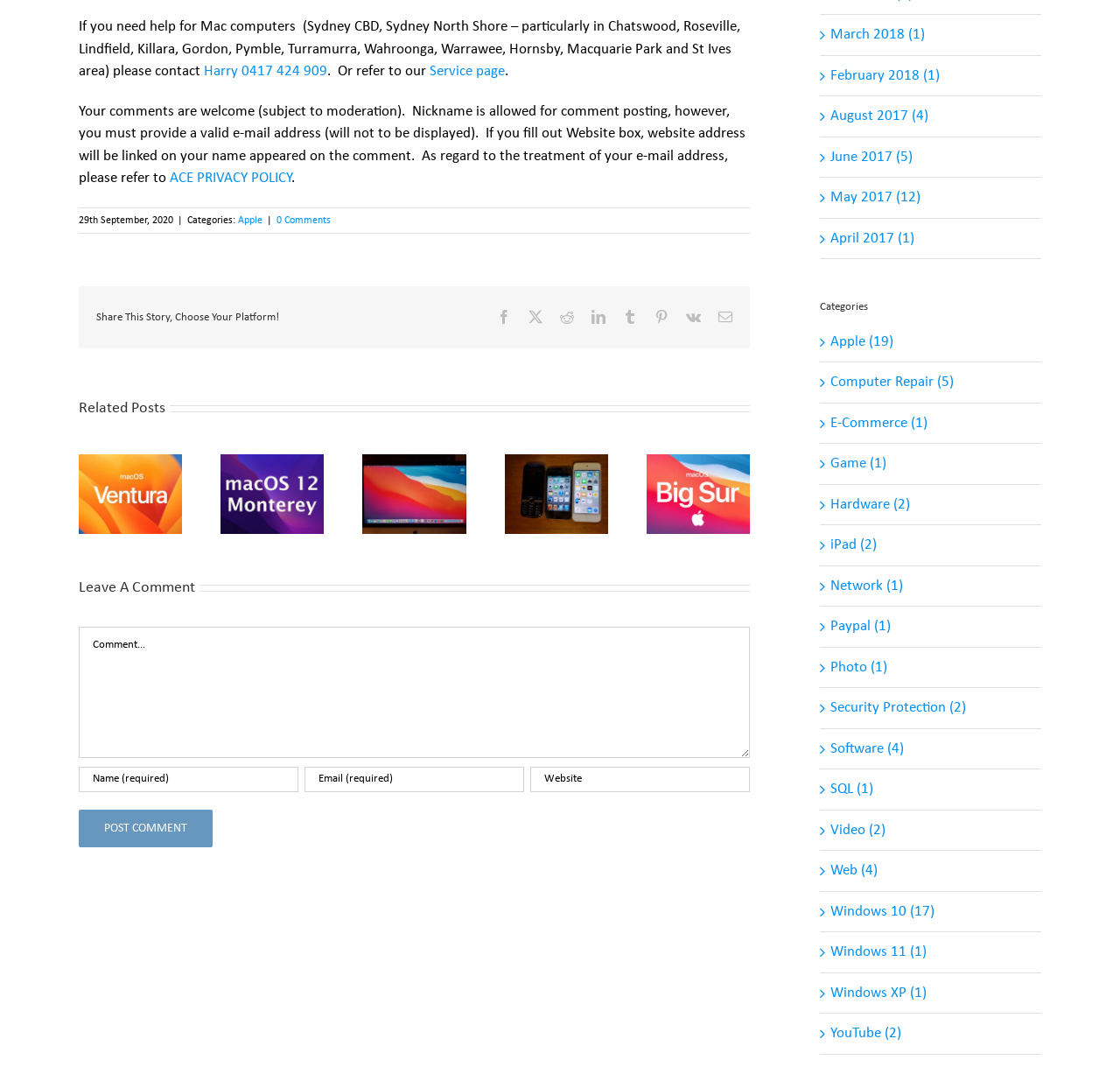Find the bounding box coordinates of the clickable region needed to perform the following instruction: "Contact Harry for Mac computer help". The coordinates should be provided as four float numbers between 0 and 1, i.e., [left, top, right, bottom].

[0.182, 0.059, 0.292, 0.073]